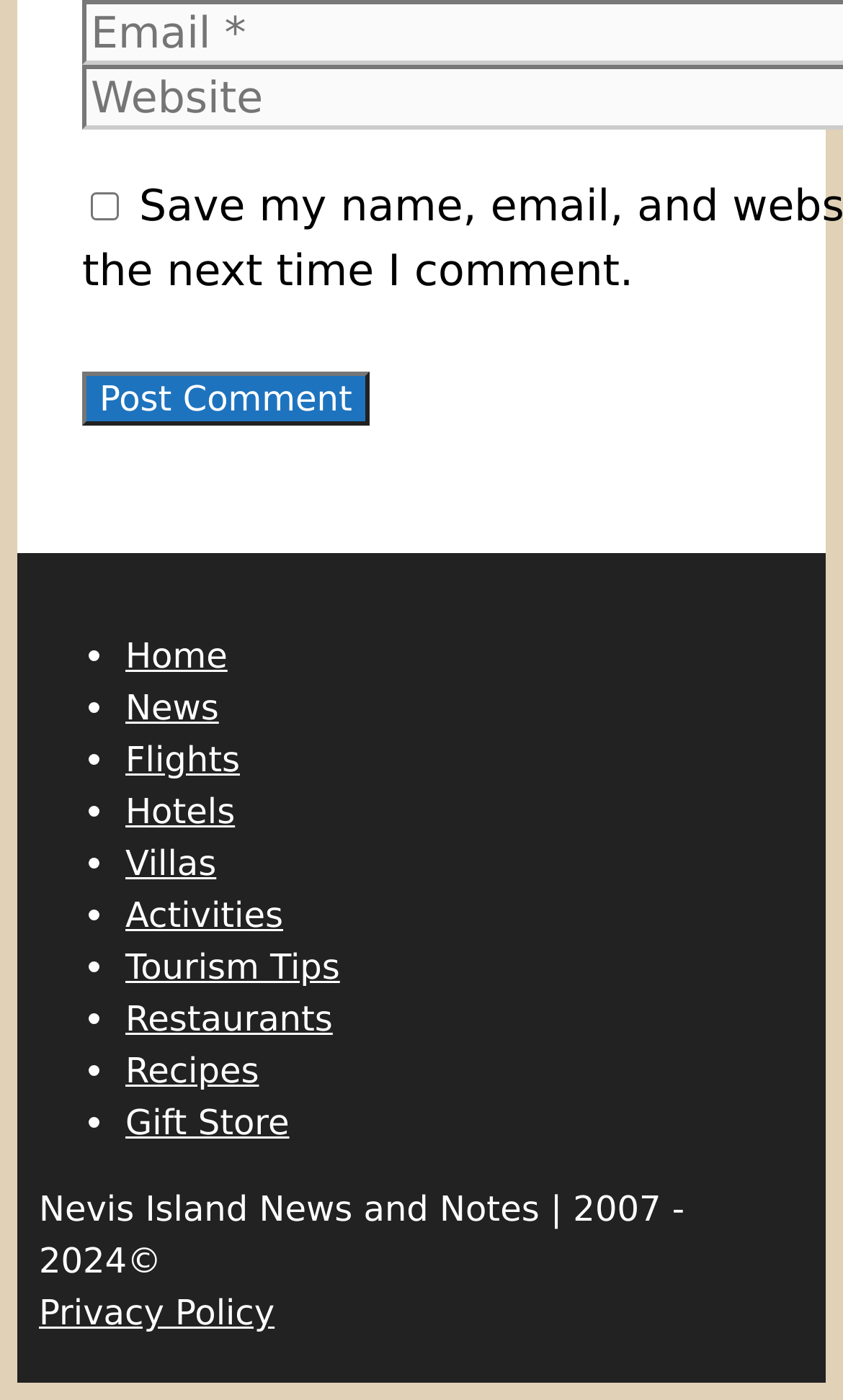Find the bounding box coordinates of the element to click in order to complete this instruction: "Post a comment". The bounding box coordinates must be four float numbers between 0 and 1, denoted as [left, top, right, bottom].

[0.097, 0.466, 0.438, 0.505]